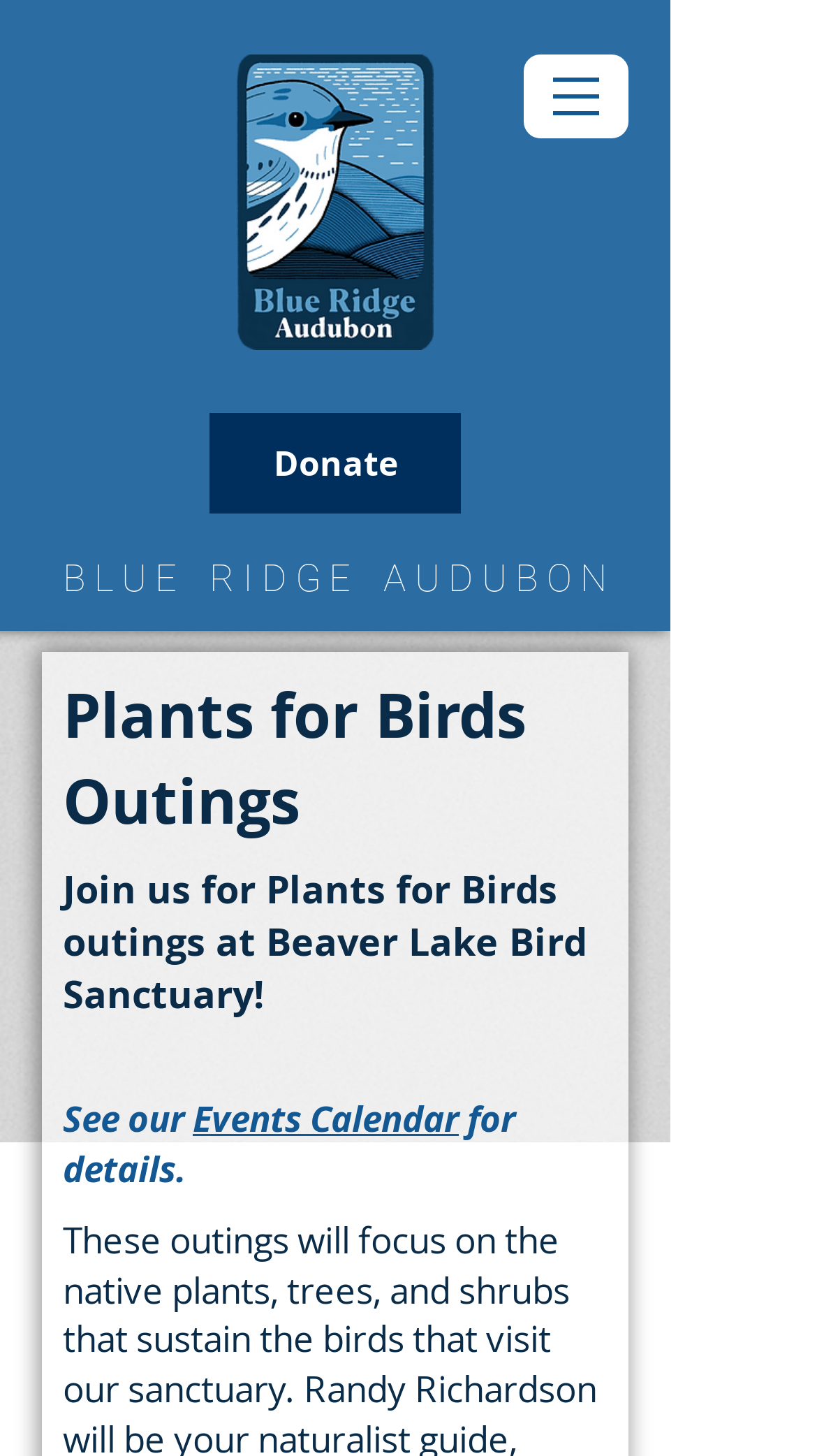Where can I find the details of the events?
Can you provide an in-depth and detailed response to the question?

I found the answer by looking at the link 'Events Calendar' which is mentioned in the sentence 'See our Events Calendar for details.' This suggests that the Events Calendar is the place to find the details of the events.